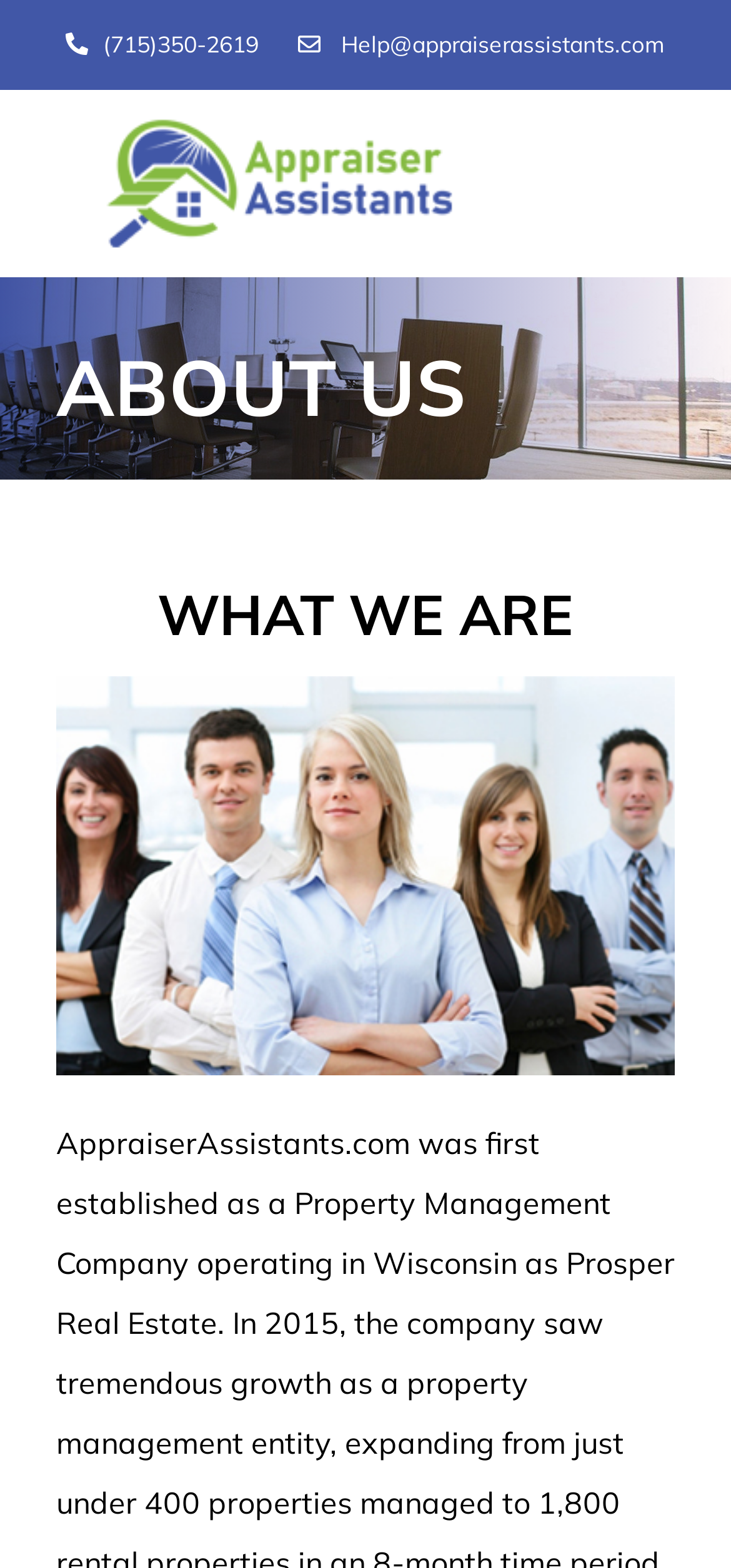Highlight the bounding box of the UI element that corresponds to this description: "alt="Virtual Assistant Service Logo"".

[0.077, 0.073, 0.715, 0.097]